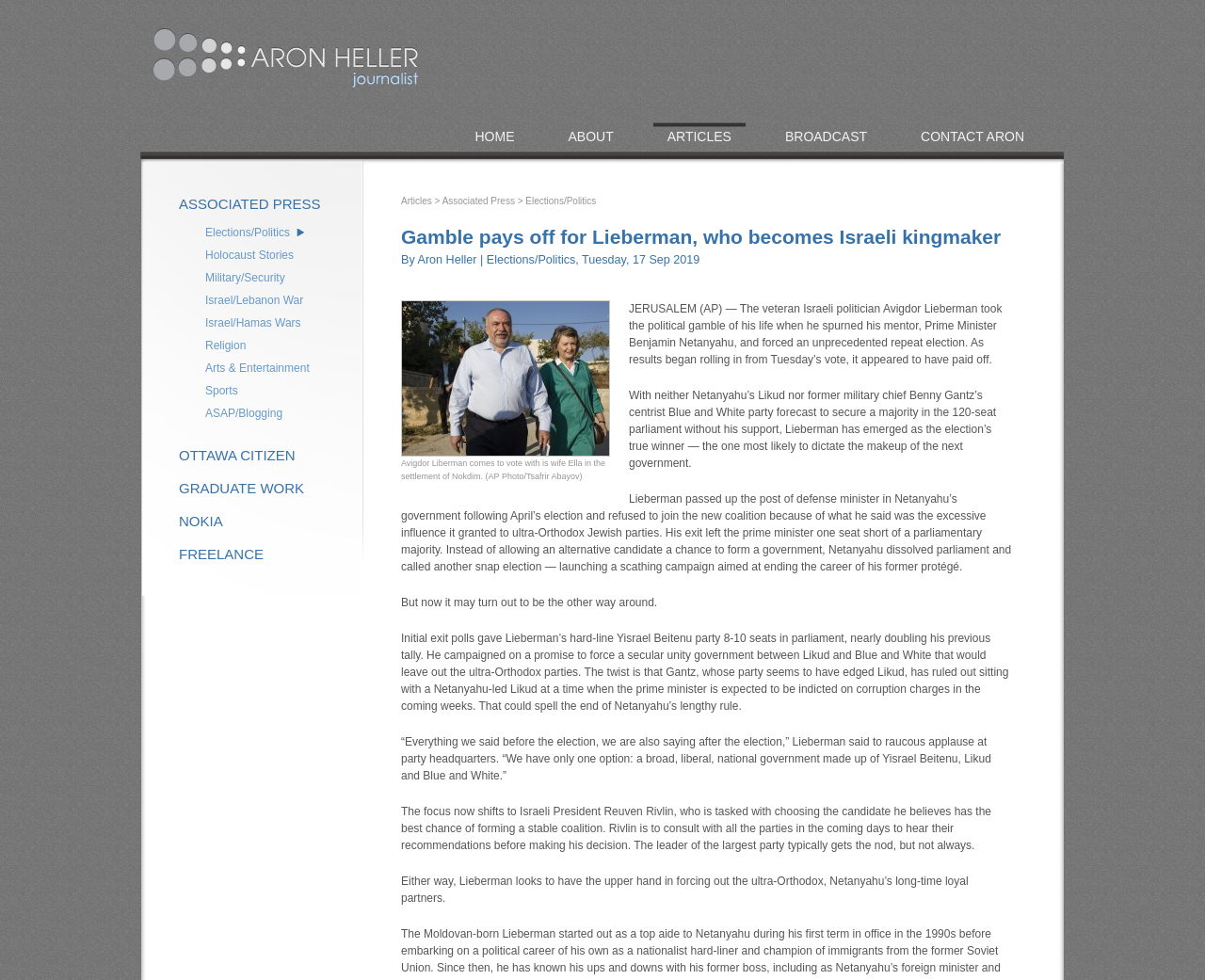Answer the question below in one word or phrase:
What is the topic of the article?

Elections/Politics